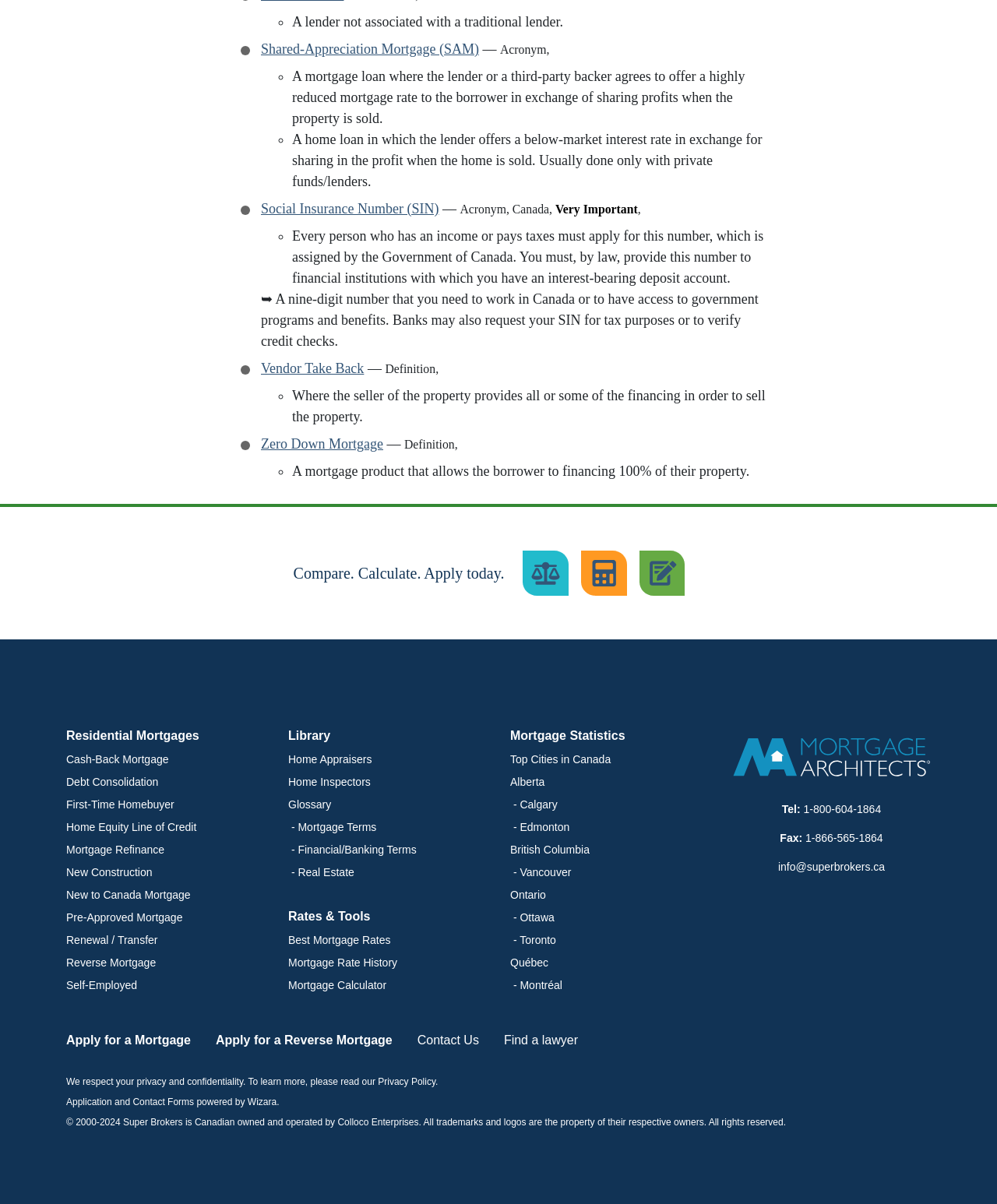Using floating point numbers between 0 and 1, provide the bounding box coordinates in the format (top-left x, top-left y, bottom-right x, bottom-right y). Locate the UI element described here: - Montréal

[0.512, 0.813, 0.564, 0.824]